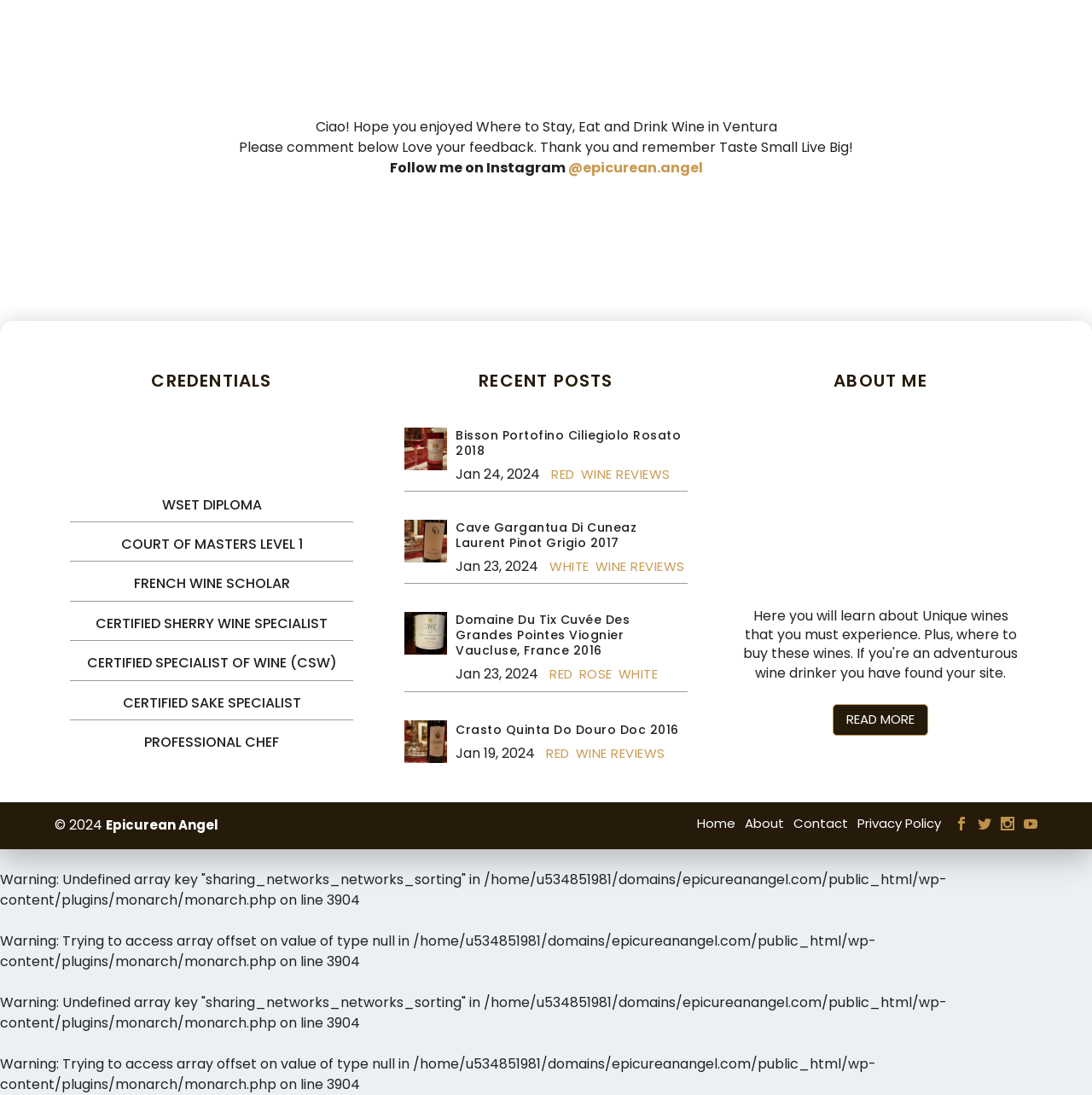Determine the bounding box coordinates of the target area to click to execute the following instruction: "Read more about the author."

[0.762, 0.643, 0.85, 0.672]